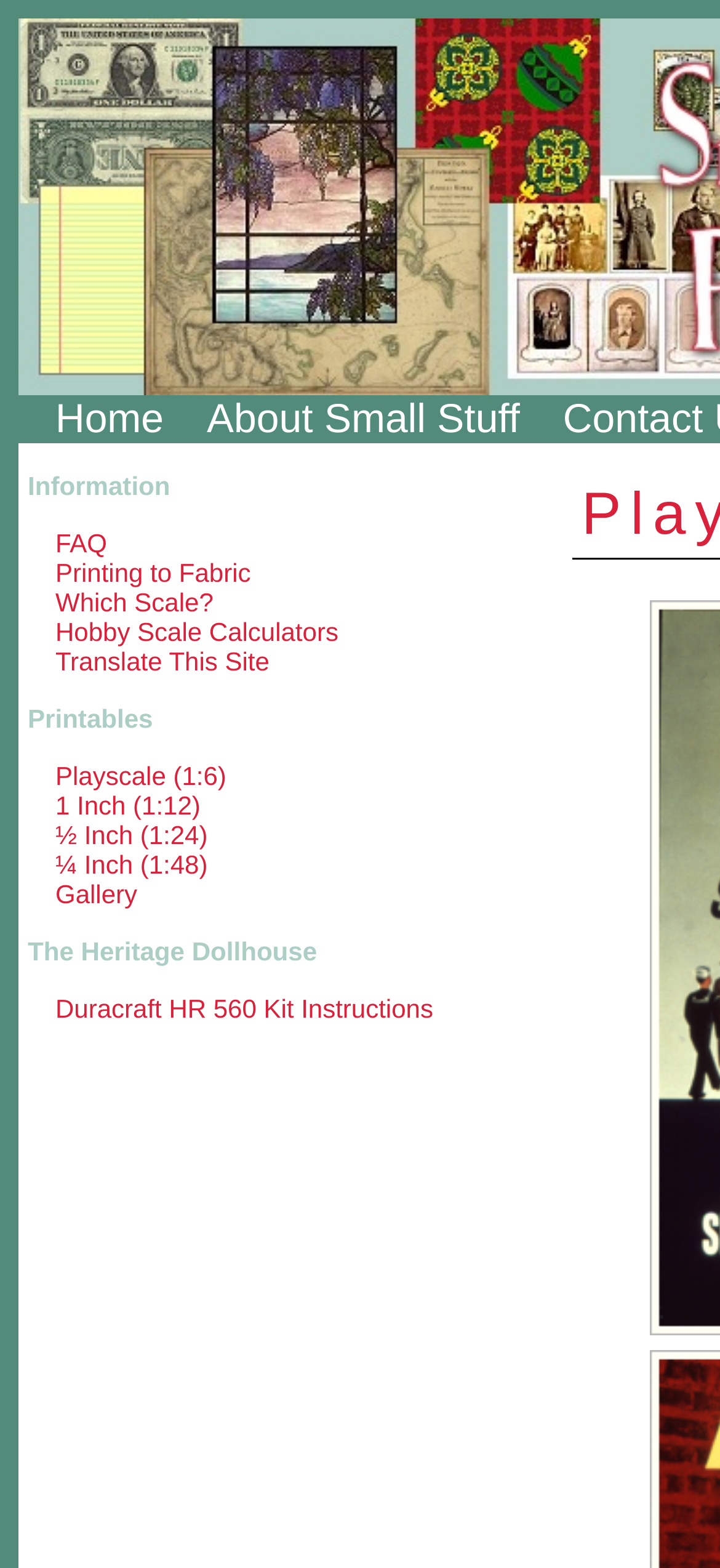Answer the question with a brief word or phrase:
What is the smallest scale of dollhouse miniatures available on this website?

¼ Inch (1:48)